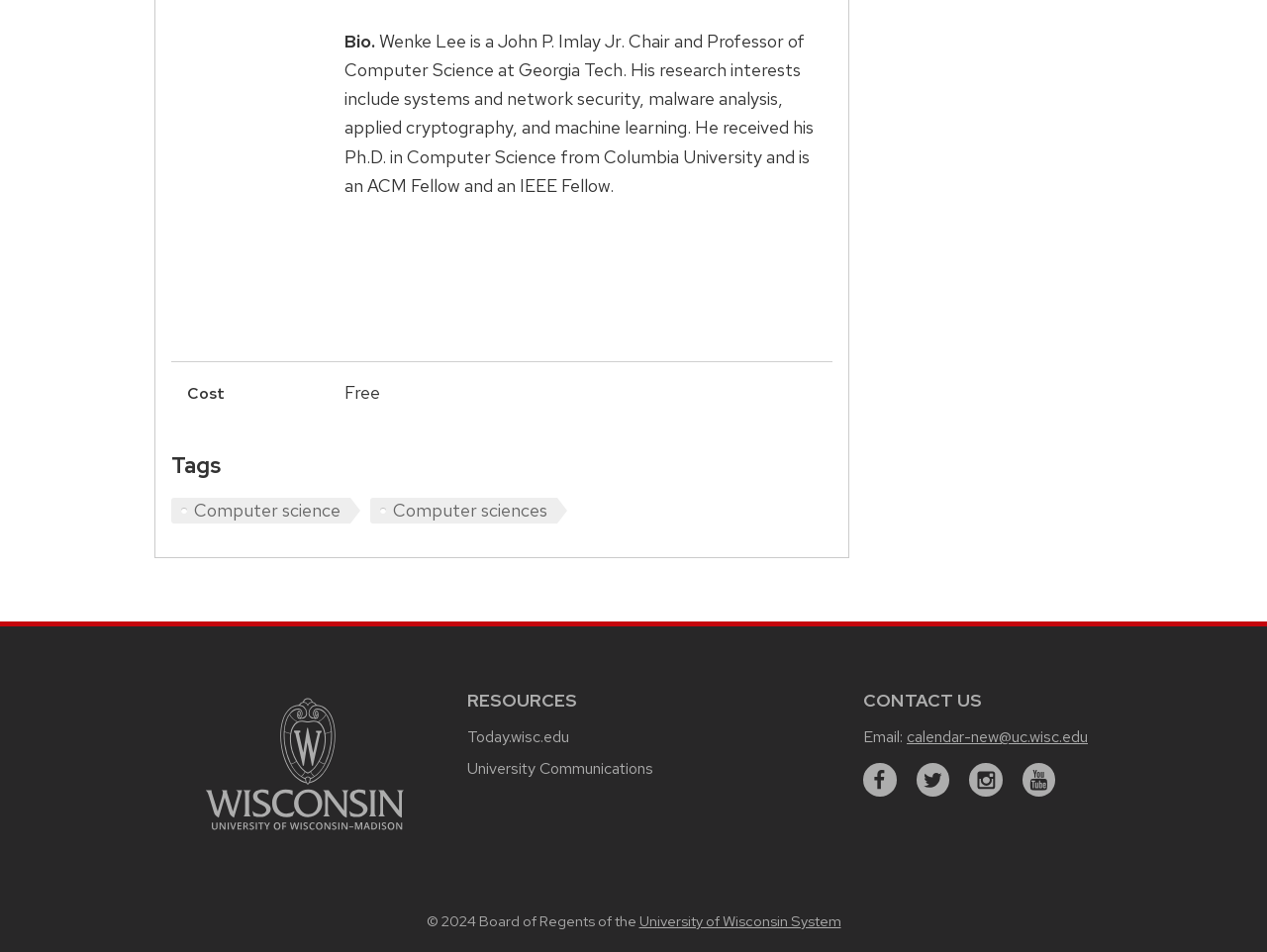Please provide a short answer using a single word or phrase for the question:
What is Wenke Lee's profession?

Professor